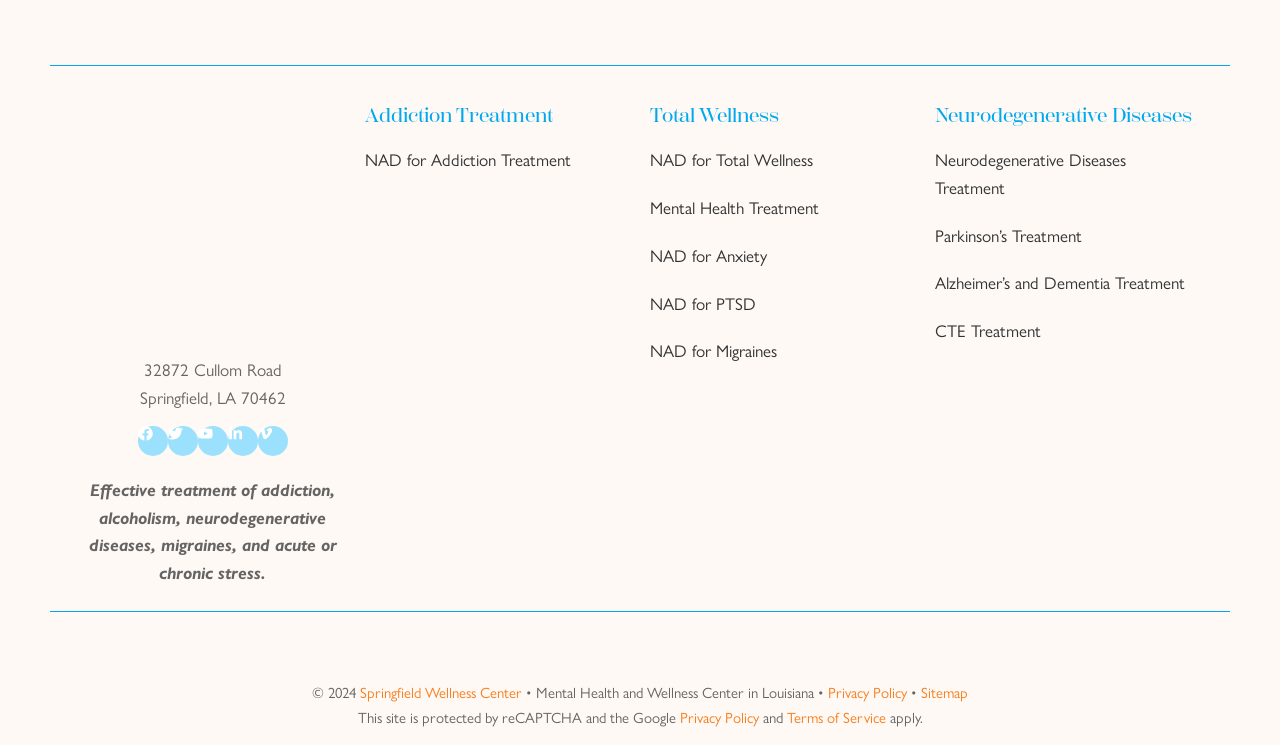Utilize the details in the image to thoroughly answer the following question: What is the copyright year of the website?

I found the copyright year by looking at the static text element at the bottom of the page, which displays the text '© 2024'.